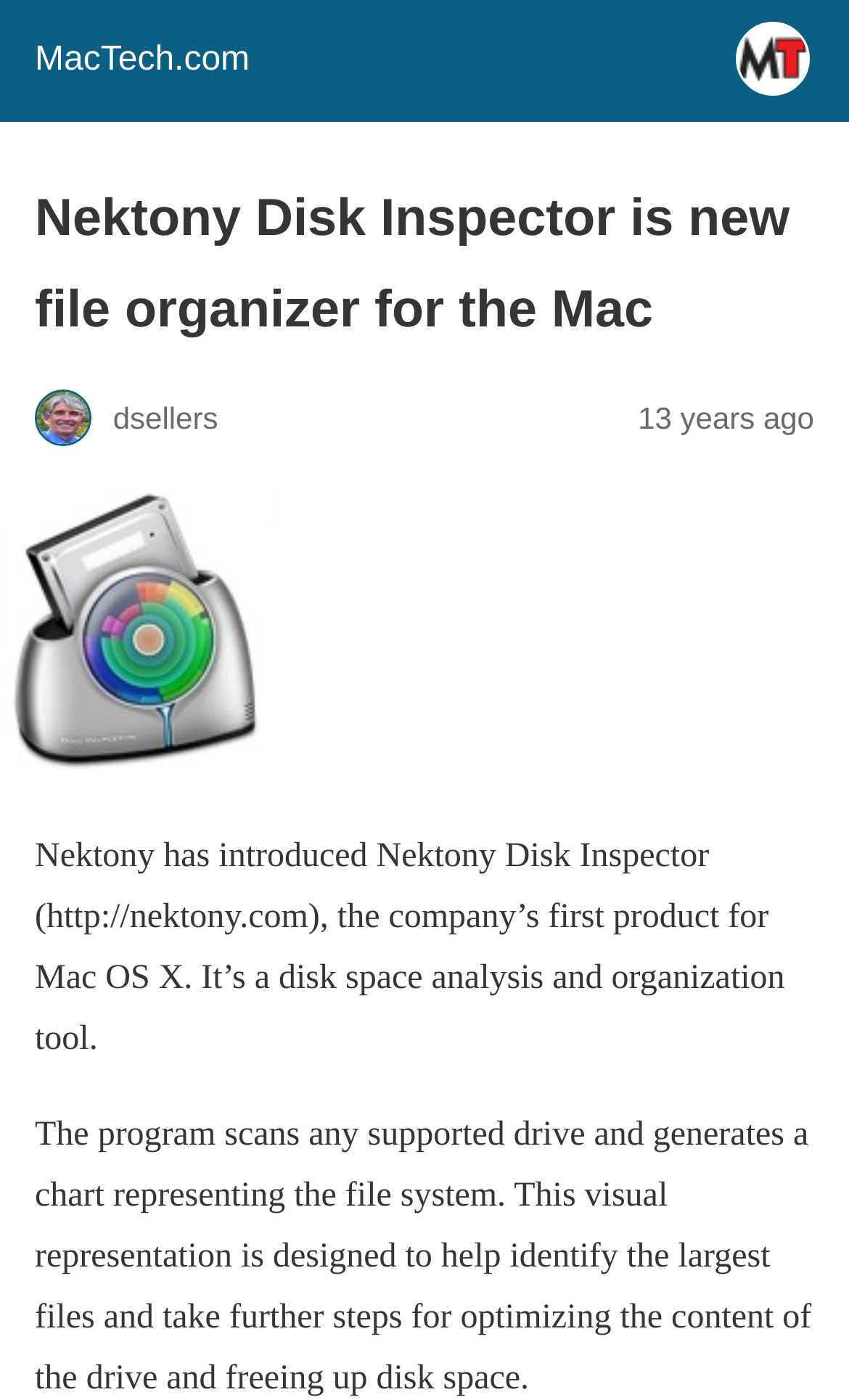Using the description "MacTech.com", predict the bounding box of the relevant HTML element.

[0.041, 0.03, 0.294, 0.056]